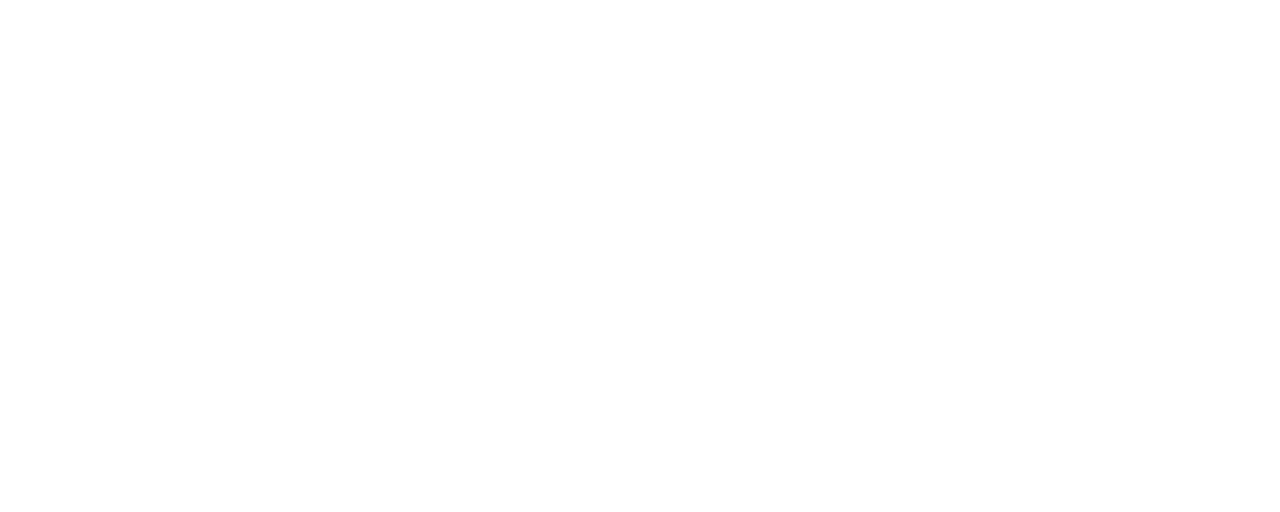Find the bounding box coordinates of the area to click in order to follow the instruction: "Click on the COMPANY link".

[0.095, 0.026, 0.228, 0.073]